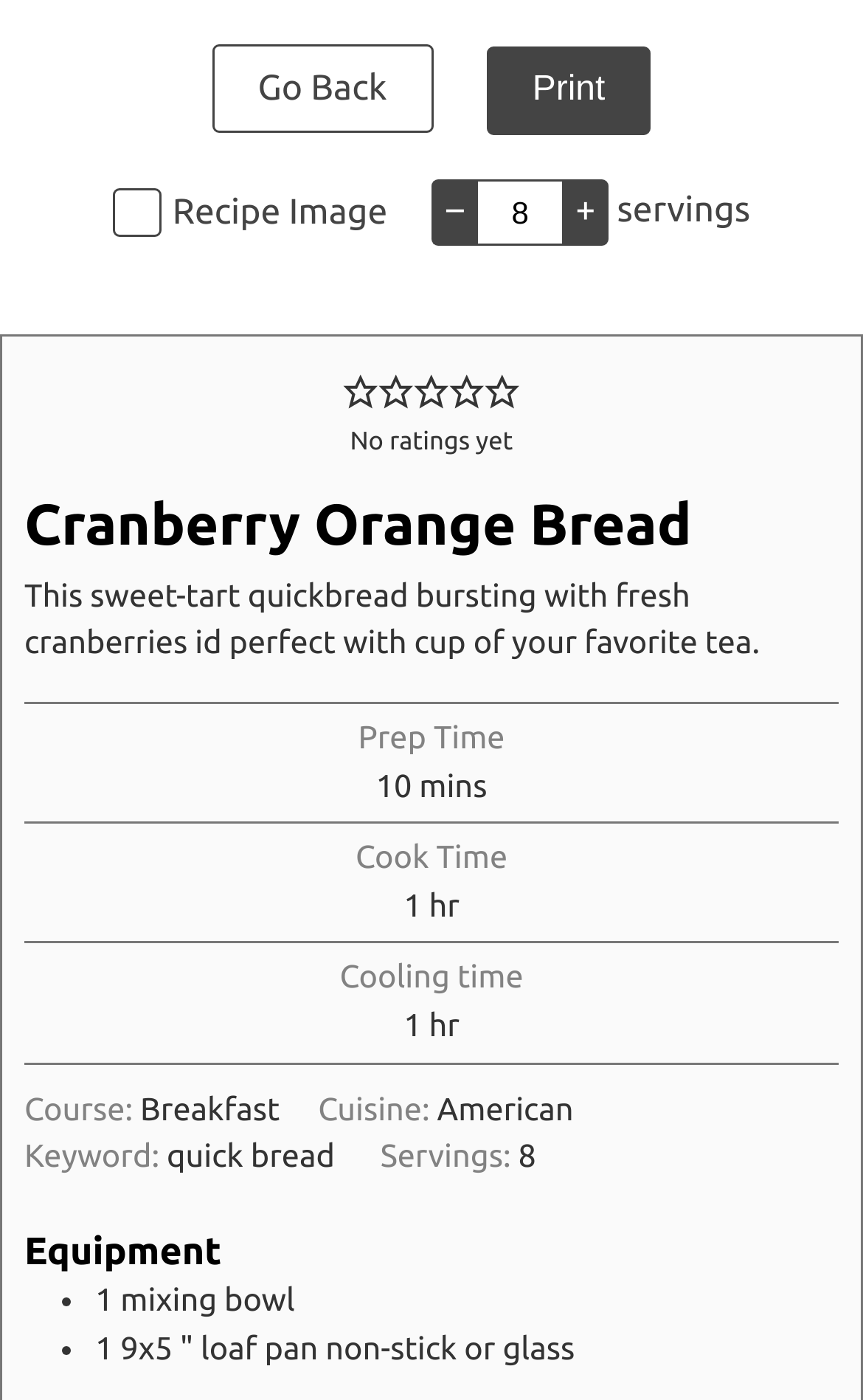Please determine the bounding box coordinates of the element's region to click in order to carry out the following instruction: "Rate this recipe 5 out of 5 stars". The coordinates should be four float numbers between 0 and 1, i.e., [left, top, right, bottom].

[0.561, 0.267, 0.601, 0.293]